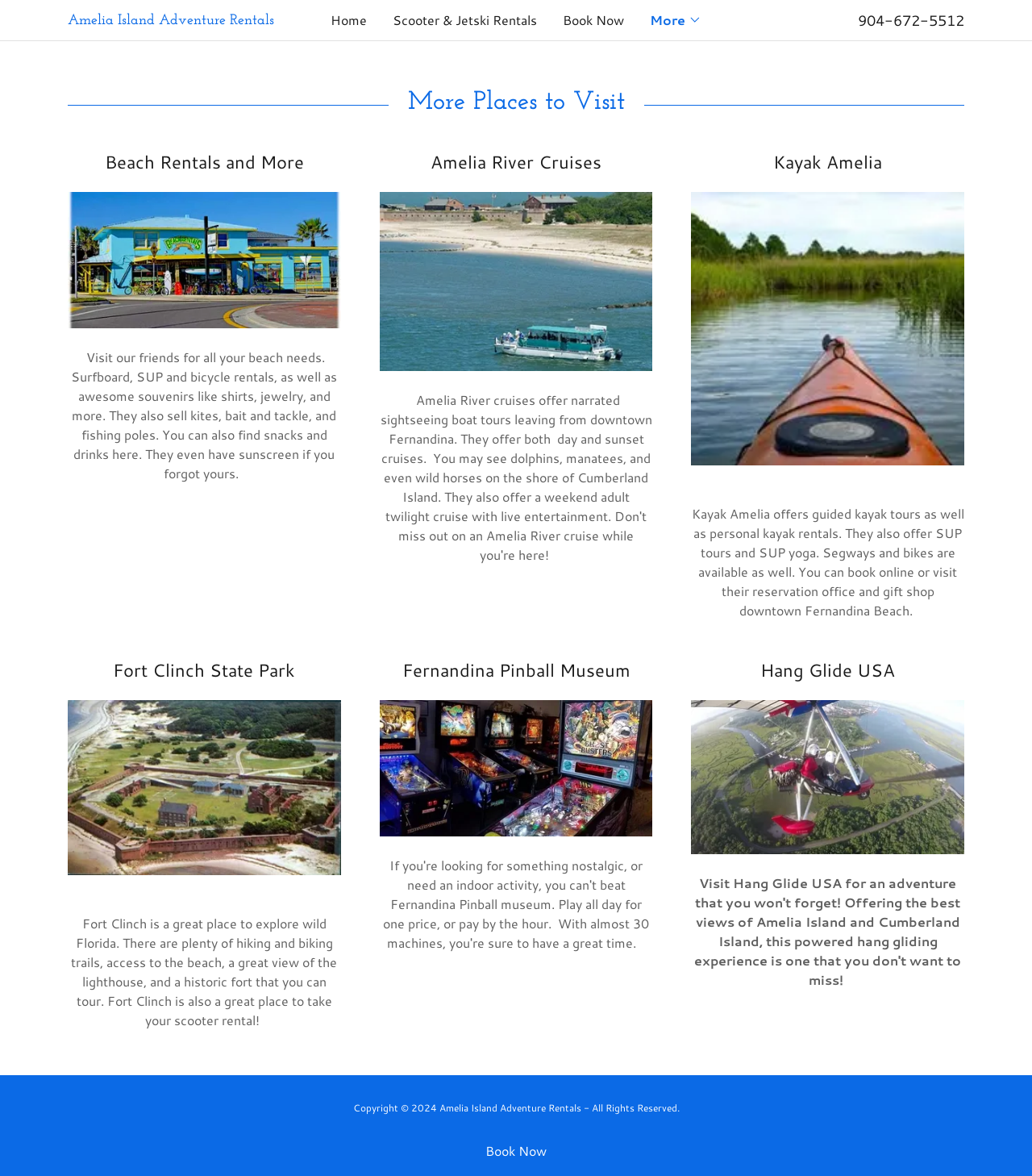Determine the bounding box coordinates of the UI element described below. Use the format (top-left x, top-left y, bottom-right x, bottom-right y) with floating point numbers between 0 and 1: Book Now

[0.464, 0.965, 0.536, 0.992]